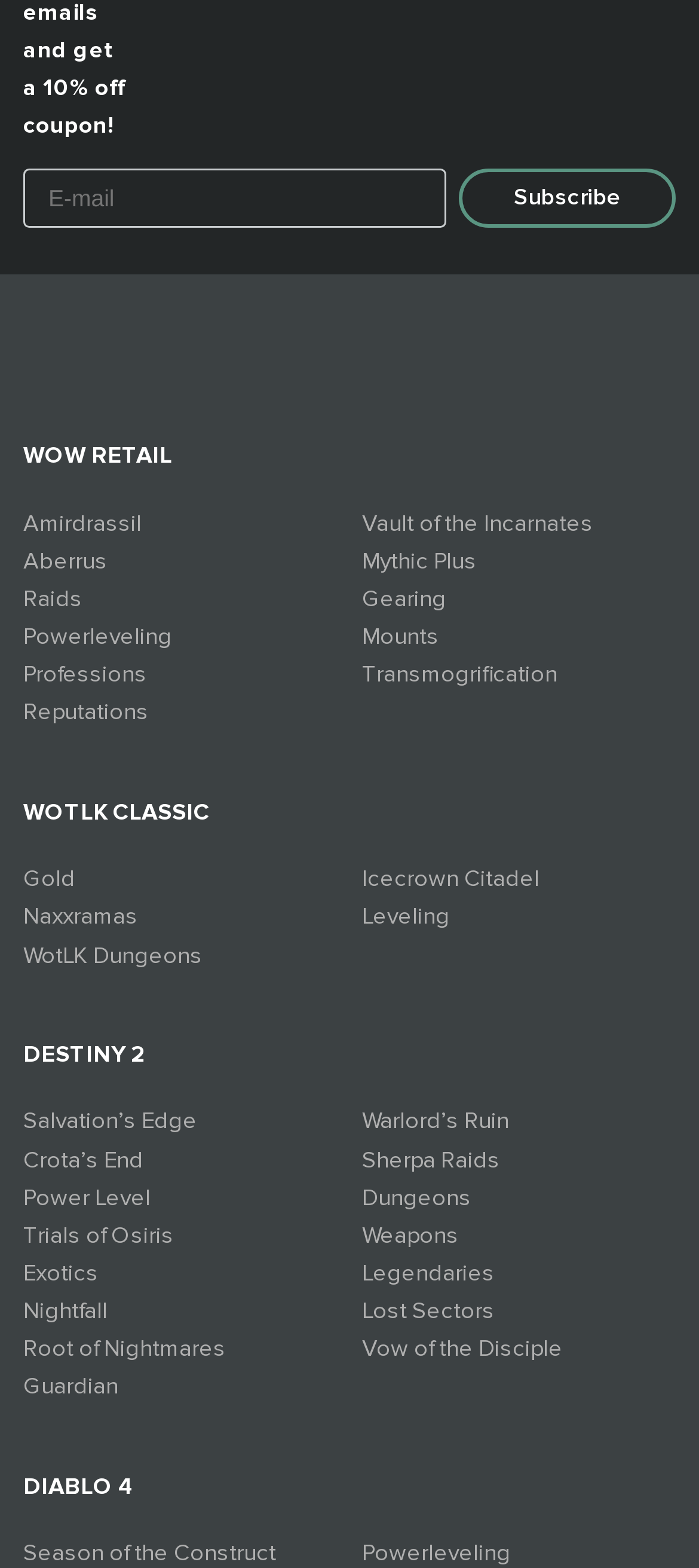Determine the bounding box coordinates for the clickable element to execute this instruction: "Explore Powerleveling". Provide the coordinates as four float numbers between 0 and 1, i.e., [left, top, right, bottom].

[0.518, 0.982, 0.731, 1.0]